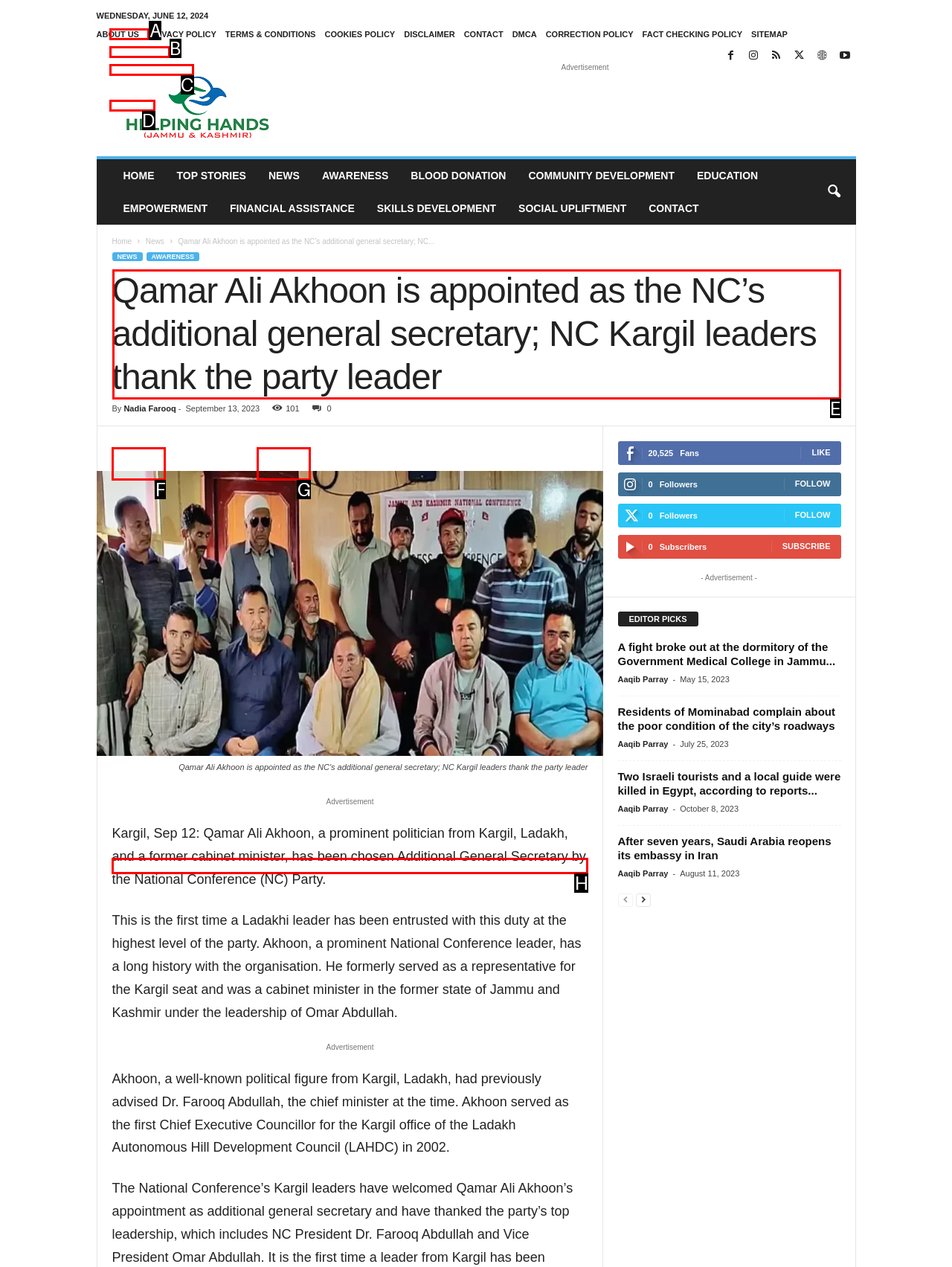For the instruction: Read the news article 'Qamar Ali Akhoon is appointed as the NC’s additional general secretary; NC Kargil leaders thank the party leader', determine the appropriate UI element to click from the given options. Respond with the letter corresponding to the correct choice.

E